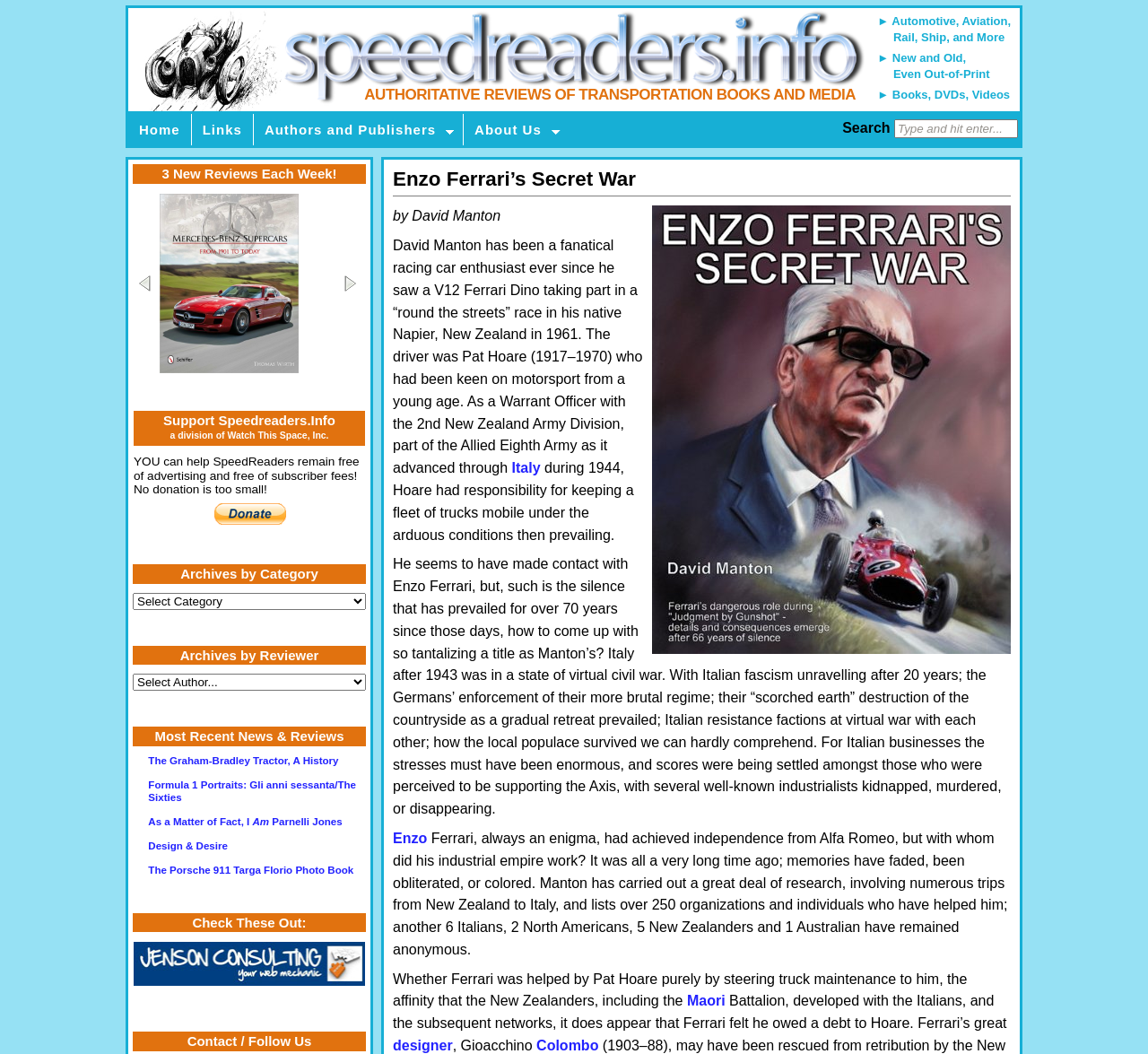Based on the provided description, "About Us", find the bounding box of the corresponding UI element in the screenshot.

[0.404, 0.108, 0.495, 0.138]